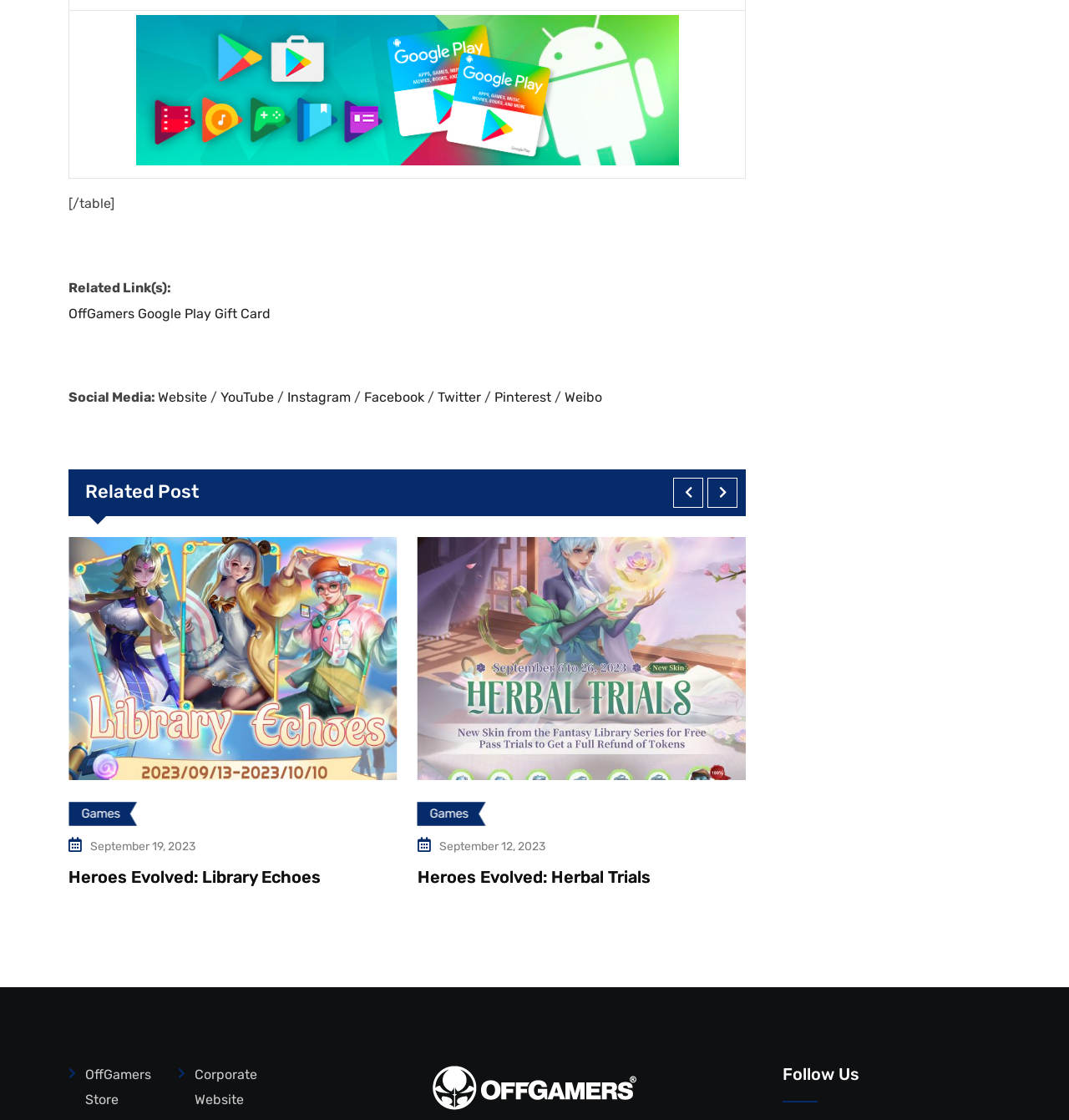Refer to the screenshot and answer the following question in detail:
How many related links are there?

I counted the number of related links by looking at the group elements with the text '7 / 9' and '8 / 9', which include links to various related posts.